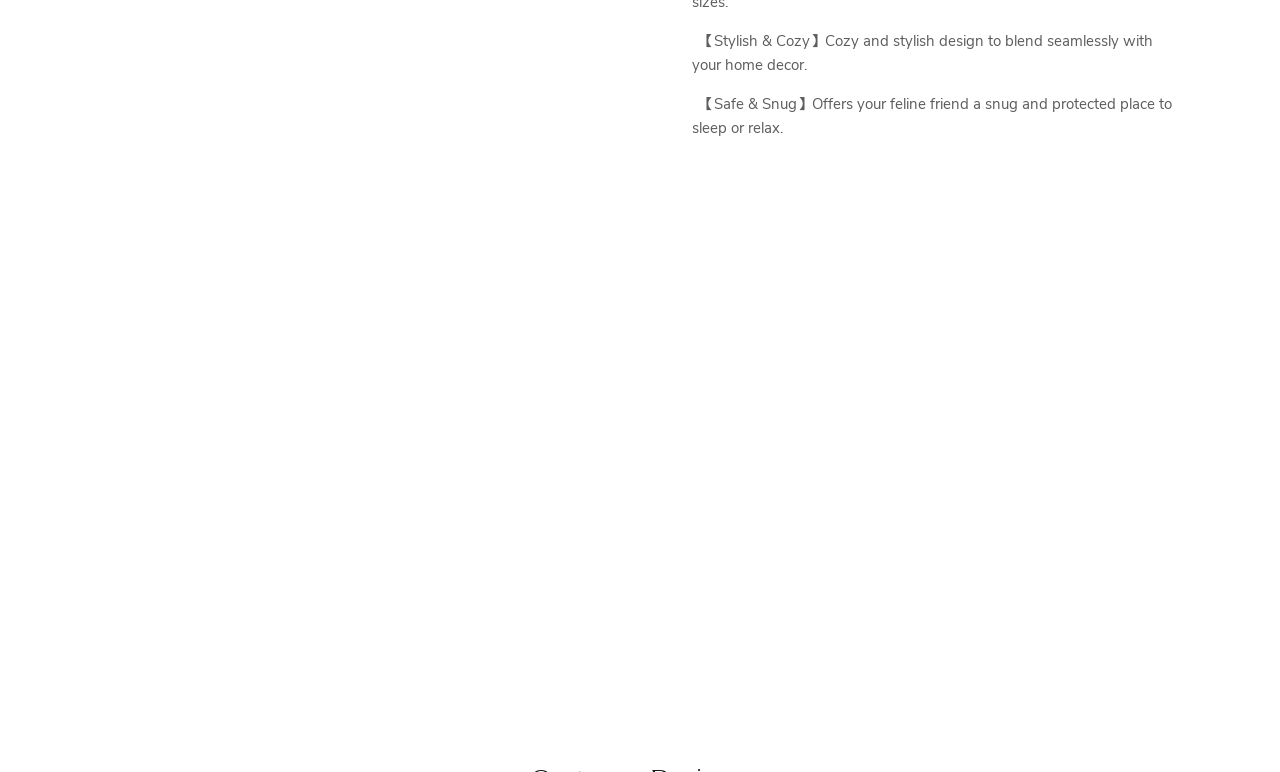Give a short answer to this question using one word or a phrase:
What is the theme of the products?

Pet products